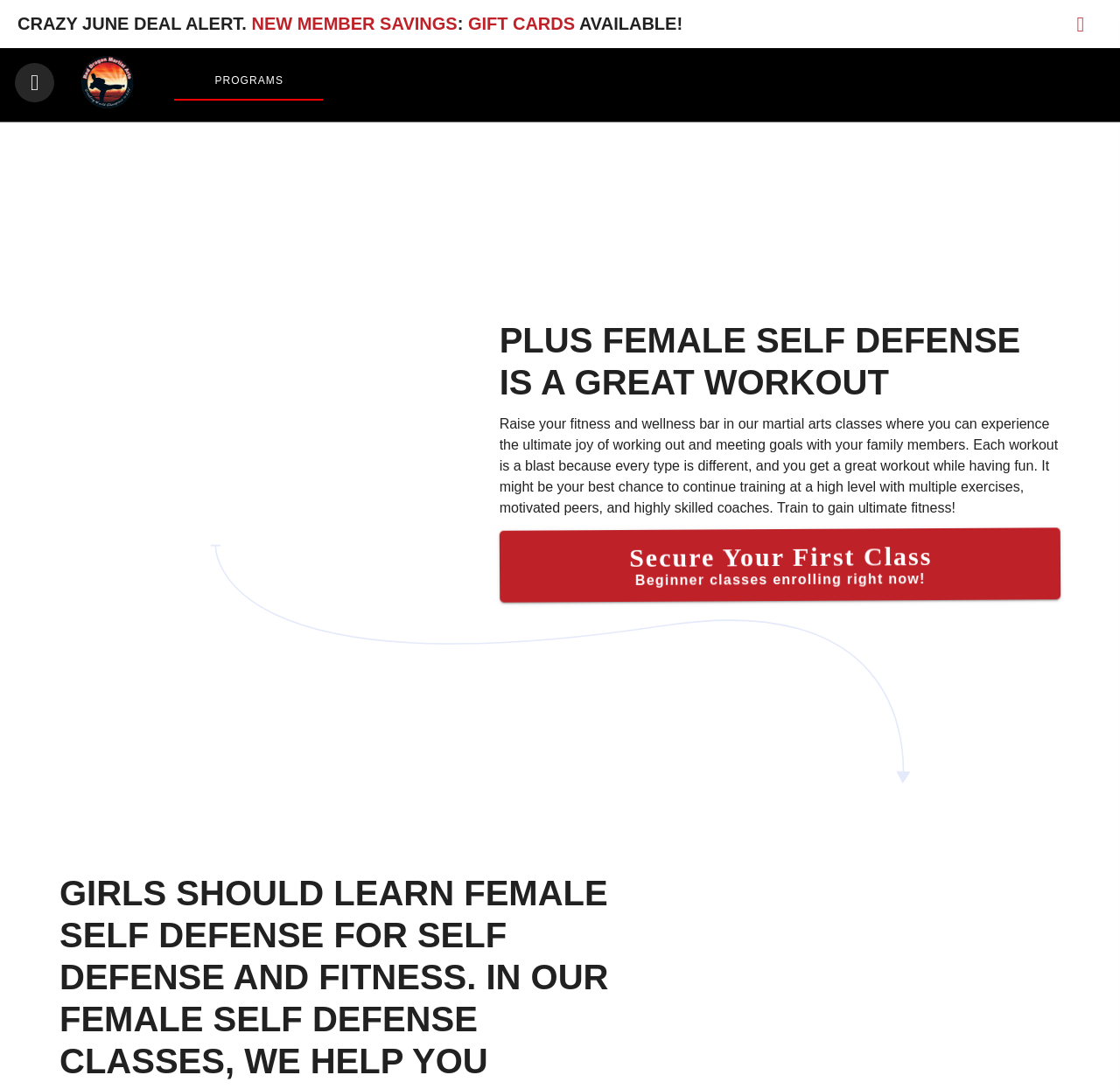Answer the question with a single word or phrase: 
What is the benefit of female self-defense classes?

Great workout